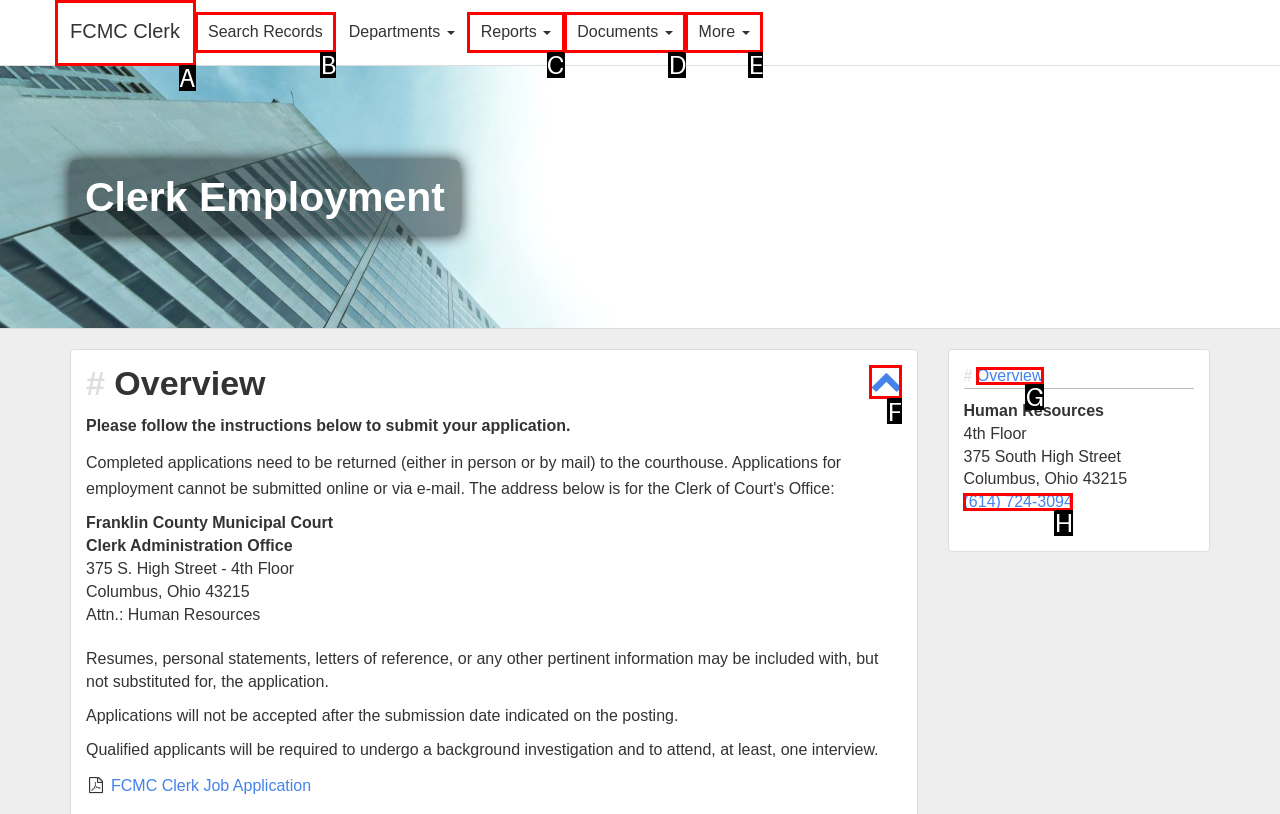Choose the HTML element that aligns with the description: Search Records. Indicate your choice by stating the letter.

B